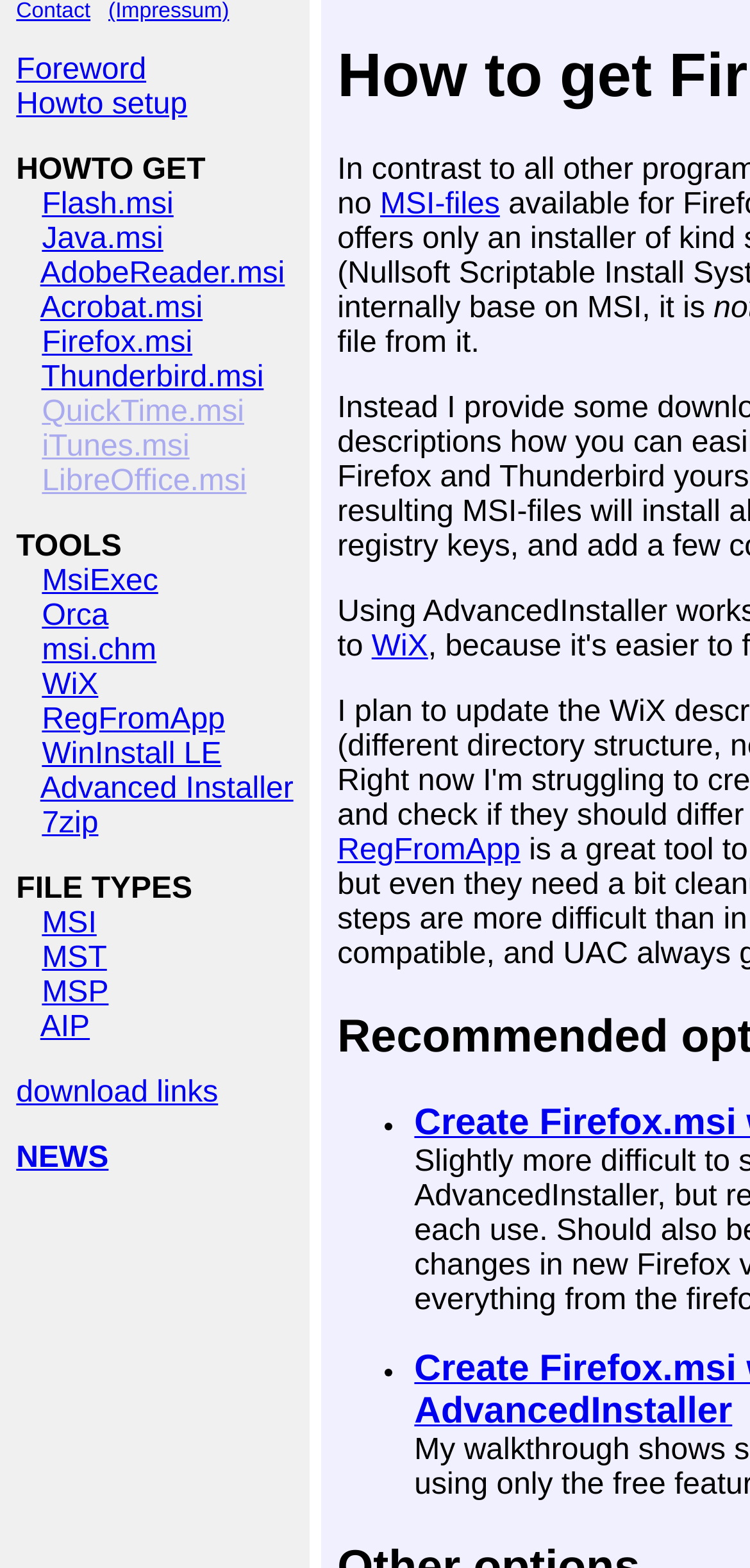What type of files are mentioned on this webpage?
Answer the question with a thorough and detailed explanation.

The webpage mentions various types of files, including MSI, MST, MSP, and AIP, which are related to software installation and deployment. These file types are listed under the 'FILE TYPES' section of the webpage.